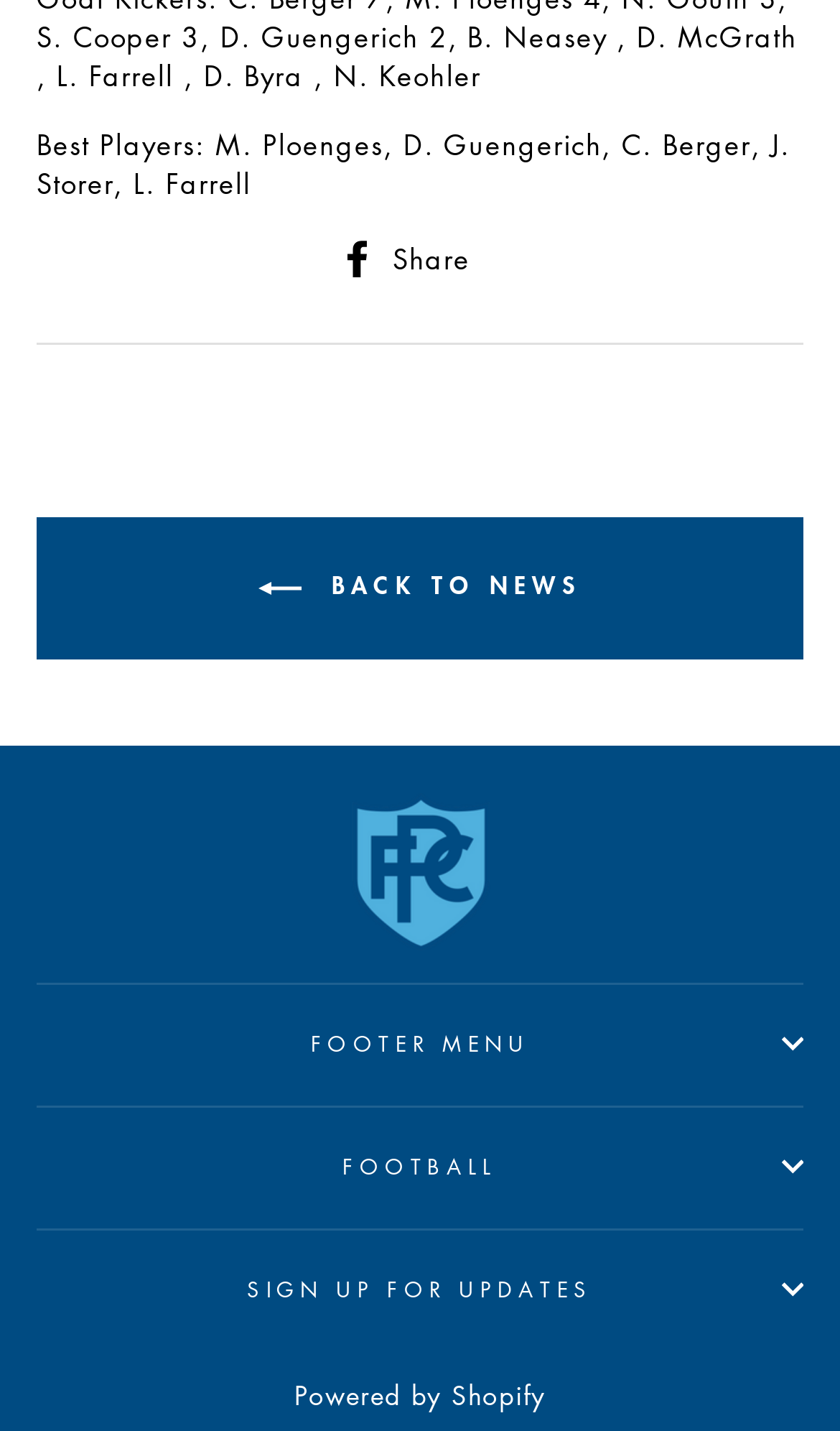Locate the UI element described as follows: "FOOTER MENU". Return the bounding box coordinates as four float numbers between 0 and 1 in the order [left, top, right, bottom].

[0.044, 0.696, 0.956, 0.762]